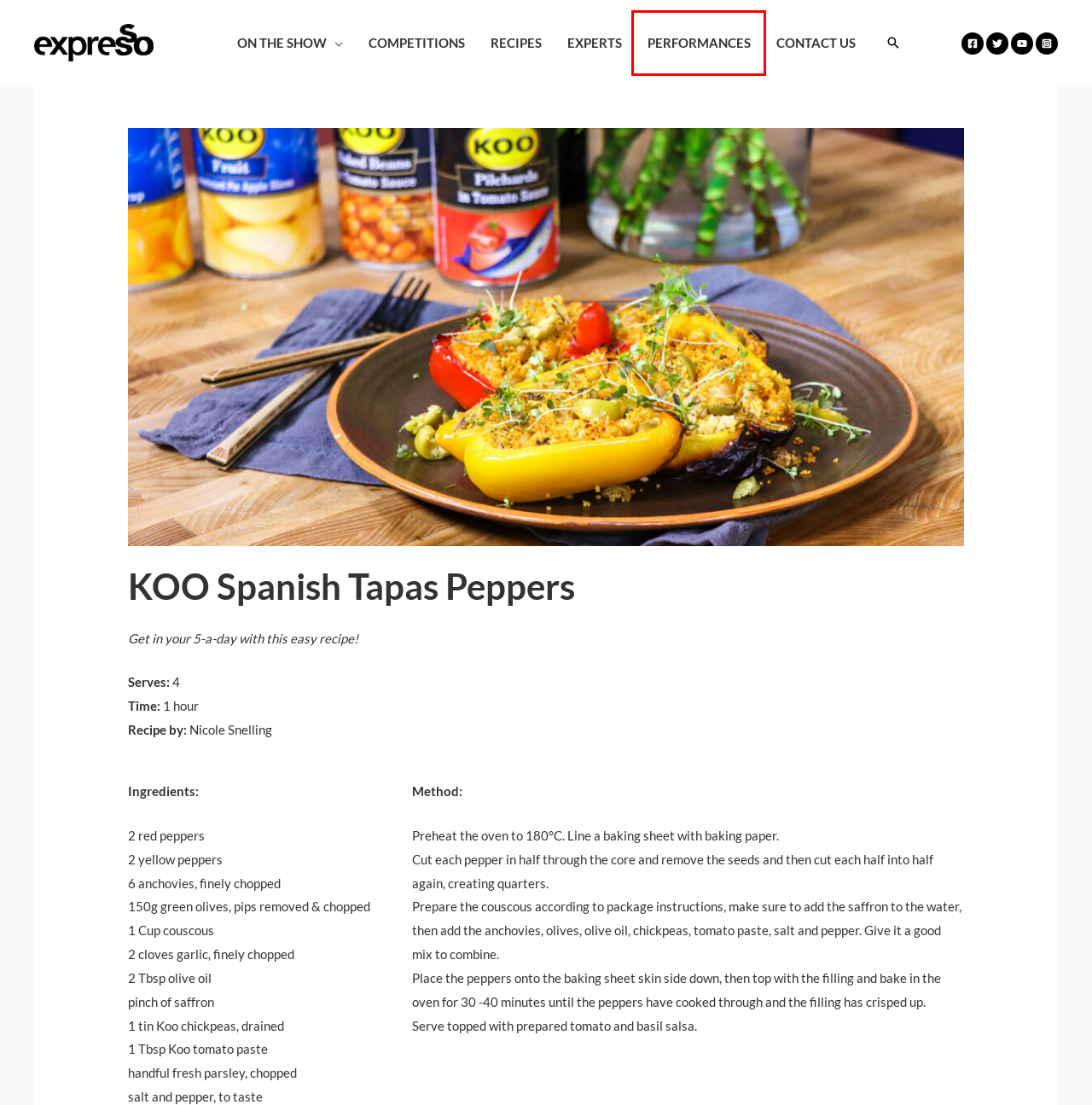You are provided with a screenshot of a webpage containing a red rectangle bounding box. Identify the webpage description that best matches the new webpage after the element in the bounding box is clicked. Here are the potential descriptions:
A. Recipes – Expresso Show
B. On The Show – Expresso Show
C. Experts – Expresso Show
D. Contact Expresso – Expresso Show
E. Competitions – Expresso Show
F. Performances – Expresso Show
G. BWELL Pepperoni Pizza Waffles – Expresso Show
H. Clover Elite Cheese Zucchine alla Scapece – Expresso Show

F